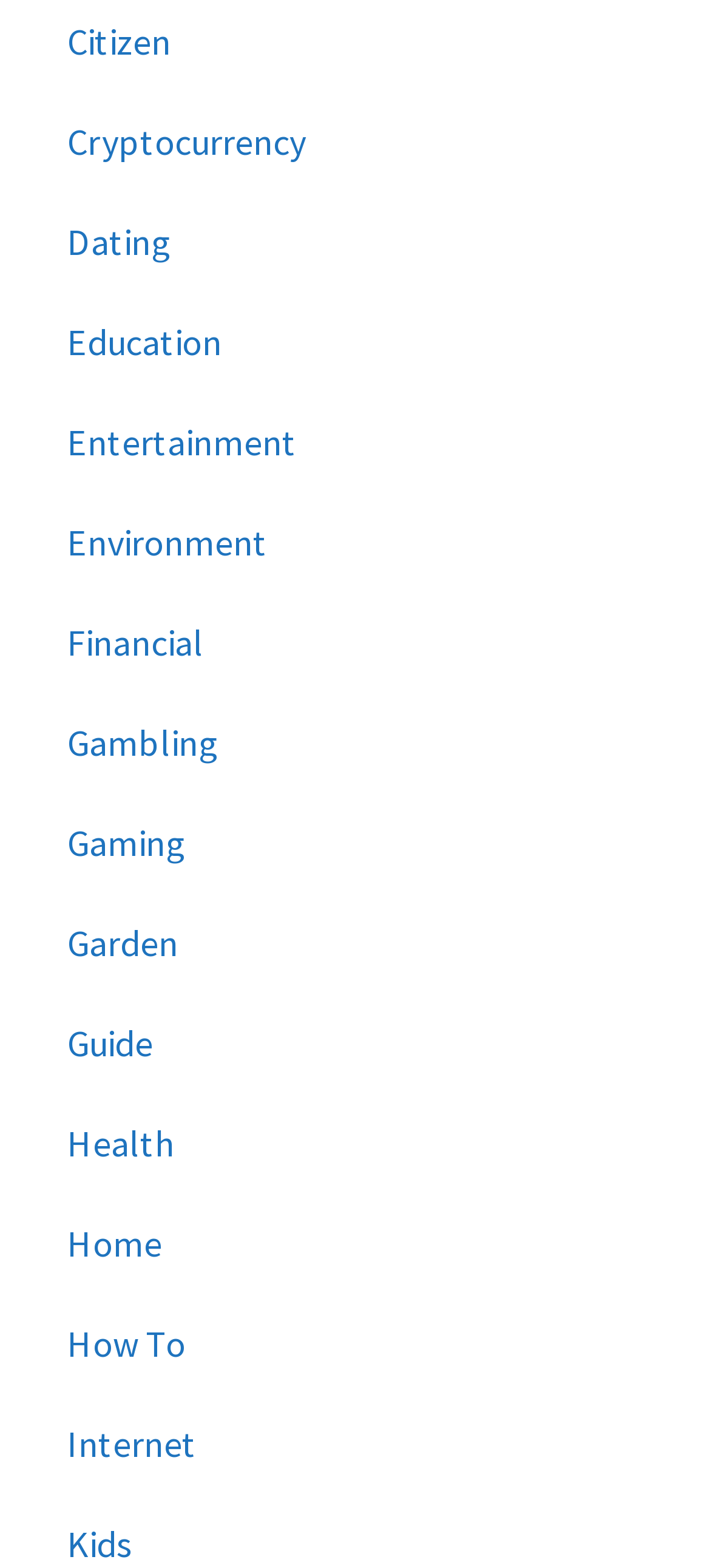Please respond in a single word or phrase: 
What is the first category listed on the webpage?

Citizen